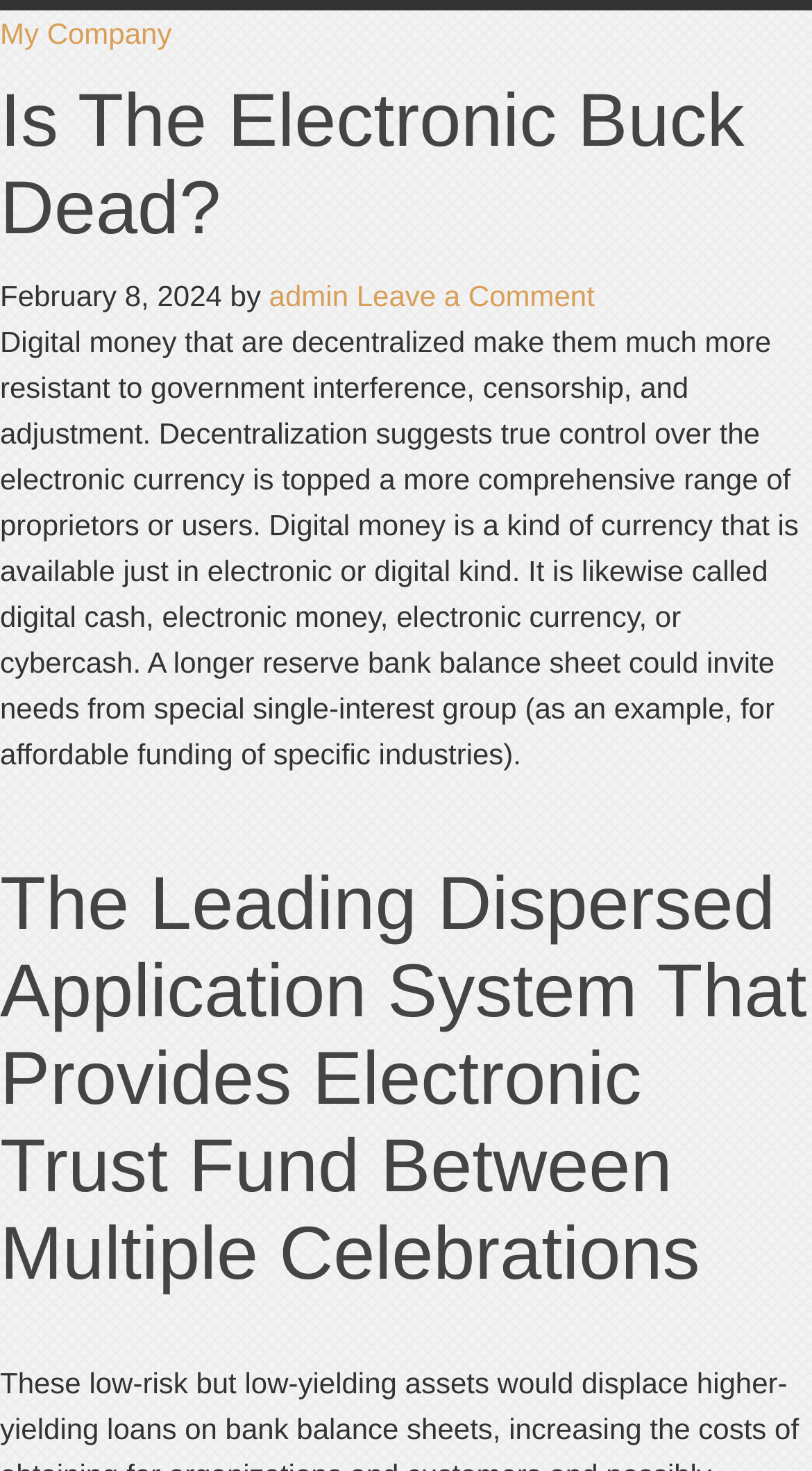Provide an in-depth caption for the webpage.

The webpage appears to be a blog post or article discussing the topic of digital currency and decentralization. At the top of the page, there is a header section that contains a link to "My Company" and a heading that repeats the title "Is The Electronic Buck Dead?" Below this, there is a timestamp indicating that the article was published on February 8, 2024, followed by the author's name, "admin", and a link to "Leave a Comment".

The main content of the article is a block of text that spans almost the entire width of the page. This text explains the concept of digital currency, its decentralized nature, and how it provides true control over electronic currency to a broader range of owners or users. The text also touches on the idea that a longer reserve bank balance sheet could lead to demands from special interest groups.

Below the main content, there is a subheading that reads "The Leading Dispersed Application System That Provides Electronic Trust Fund Between Multiple Celebrations". This subheading is centered near the bottom of the page, suggesting that it may be a summary or conclusion of the article's main points.